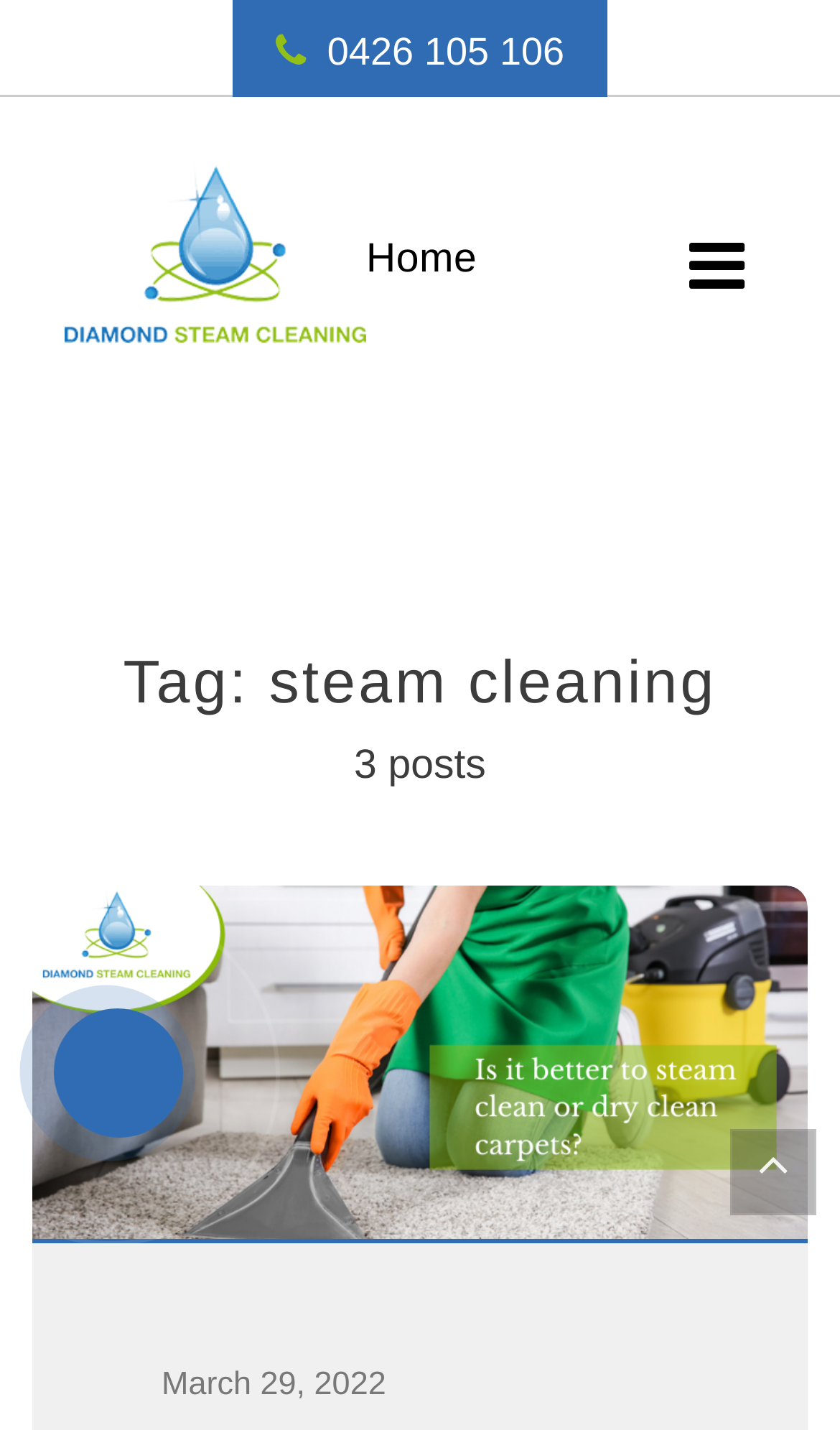Locate the UI element described by March 29, 202231.07.2023 - 5:33 in the provided webpage screenshot. Return the bounding box coordinates in the format (top-left x, top-left y, bottom-right x, bottom-right y), ensuring all values are between 0 and 1.

[0.192, 0.955, 0.46, 0.98]